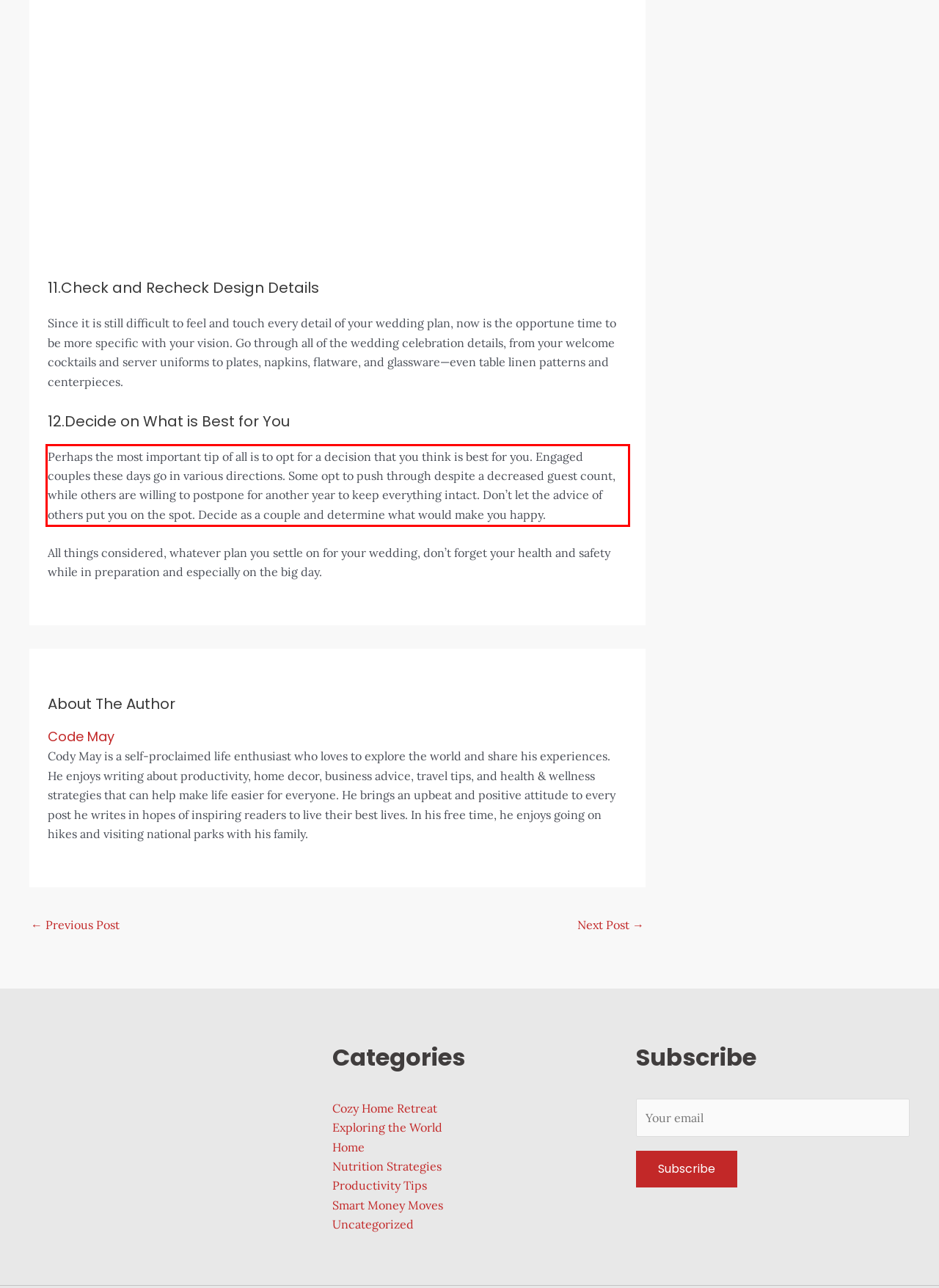Please analyze the provided webpage screenshot and perform OCR to extract the text content from the red rectangle bounding box.

Perhaps the most important tip of all is to opt for a decision that you think is best for you. Engaged couples these days go in various directions. Some opt to push through despite a decreased guest count, while others are willing to postpone for another year to keep everything intact. Don’t let the advice of others put you on the spot. Decide as a couple and determine what would make you happy.